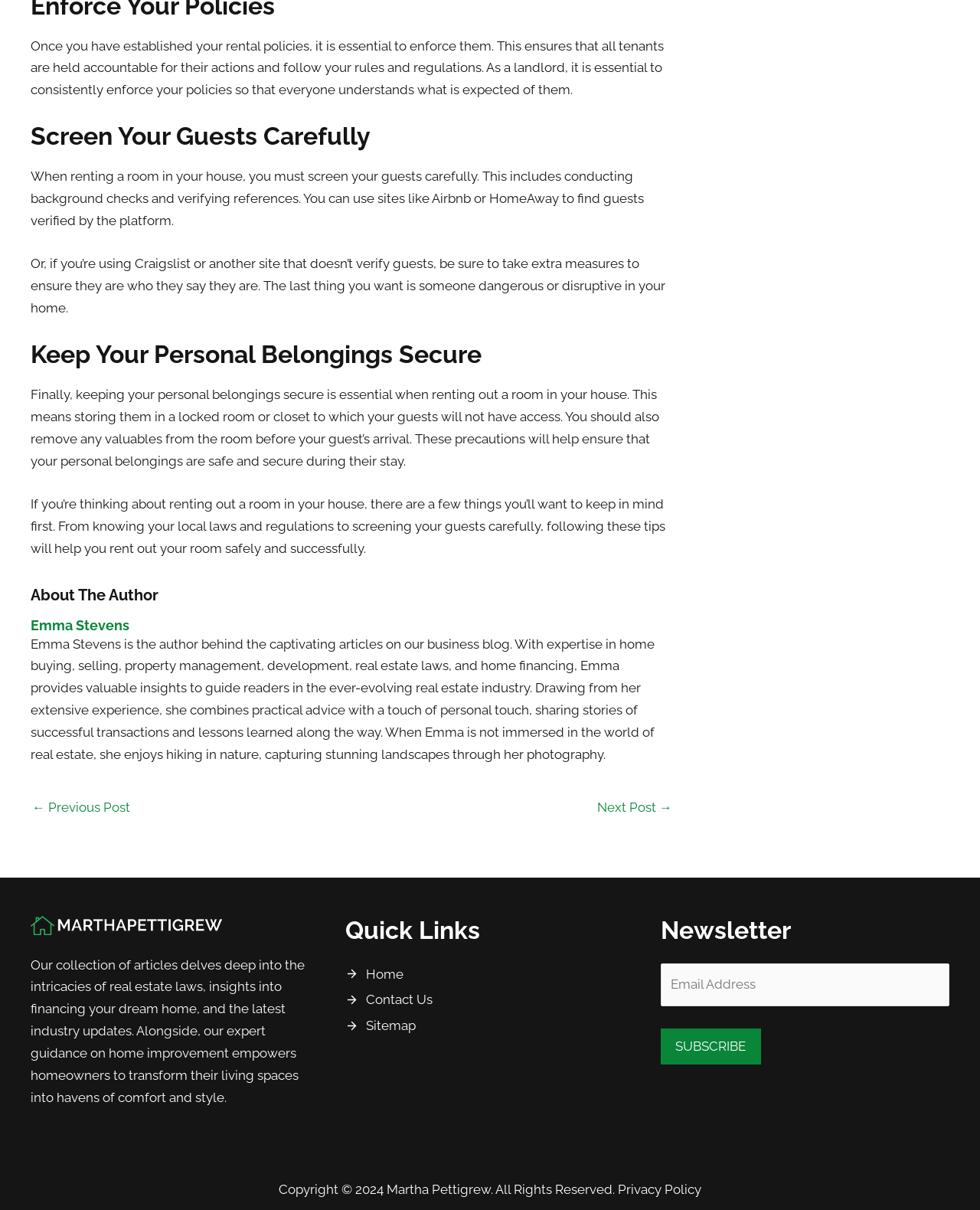Find and indicate the bounding box coordinates of the region you should select to follow the given instruction: "Click the 'Contact Us' link".

[0.374, 0.82, 0.442, 0.833]